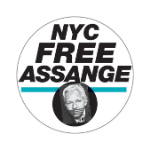What is the purpose of the badge?
Give a single word or phrase as your answer by examining the image.

advocating for Assange's release